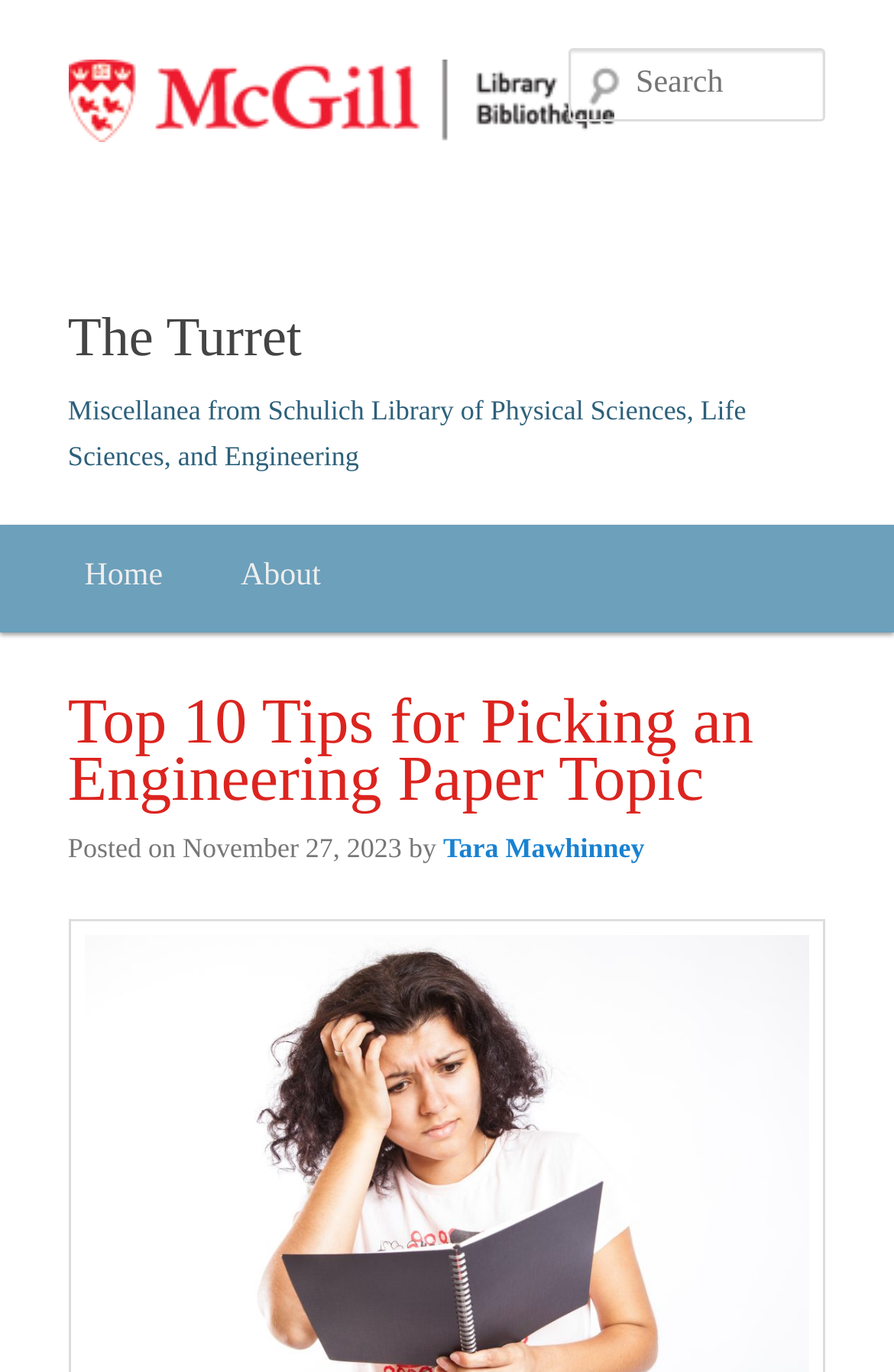What is the purpose of the textbox at the top?
Please respond to the question with a detailed and informative answer.

The purpose of the textbox at the top can be inferred from its label 'Search'. It is likely used for searching content within the website.